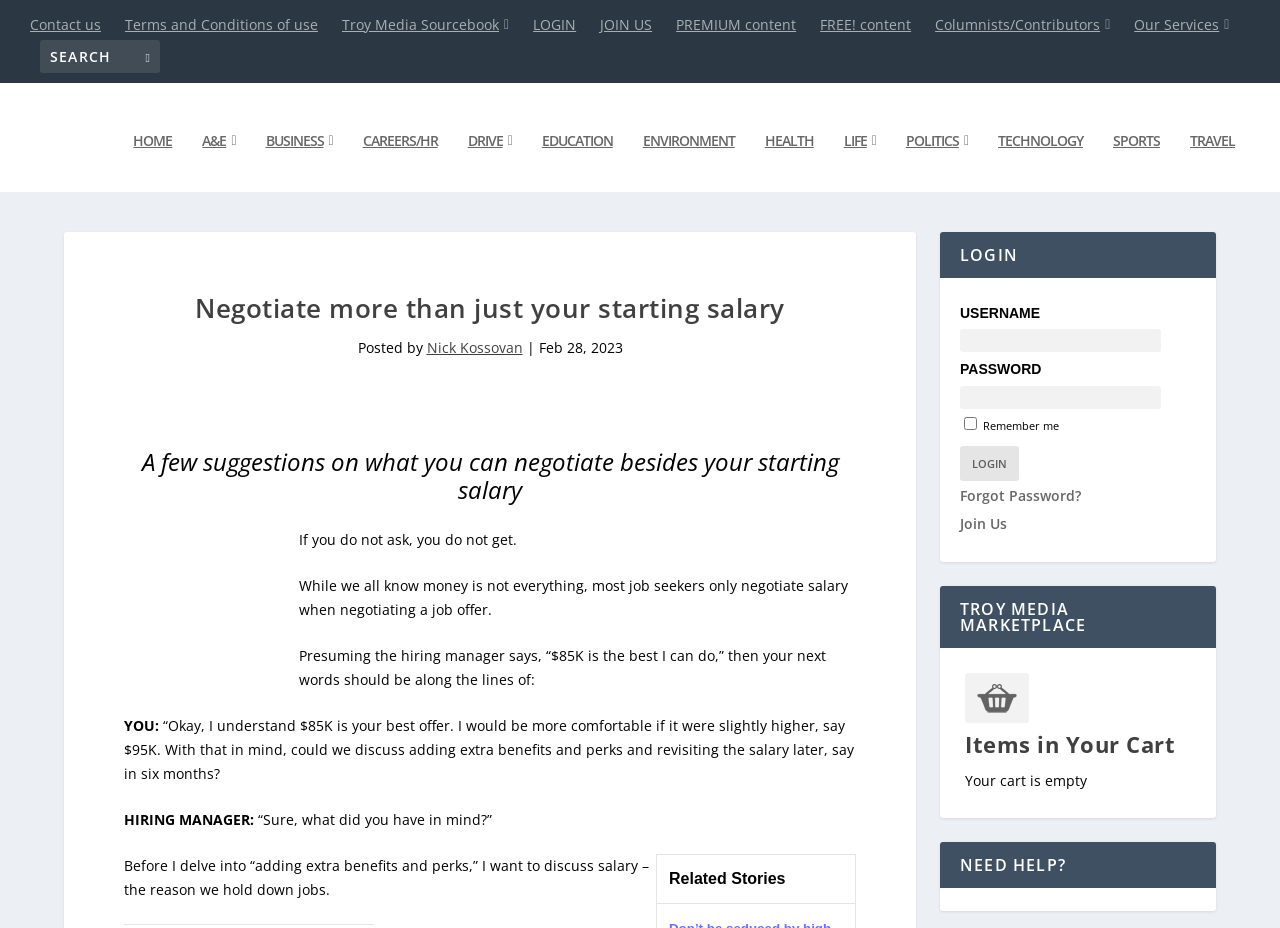Could you highlight the region that needs to be clicked to execute the instruction: "Login to the website"?

[0.75, 0.47, 0.796, 0.508]